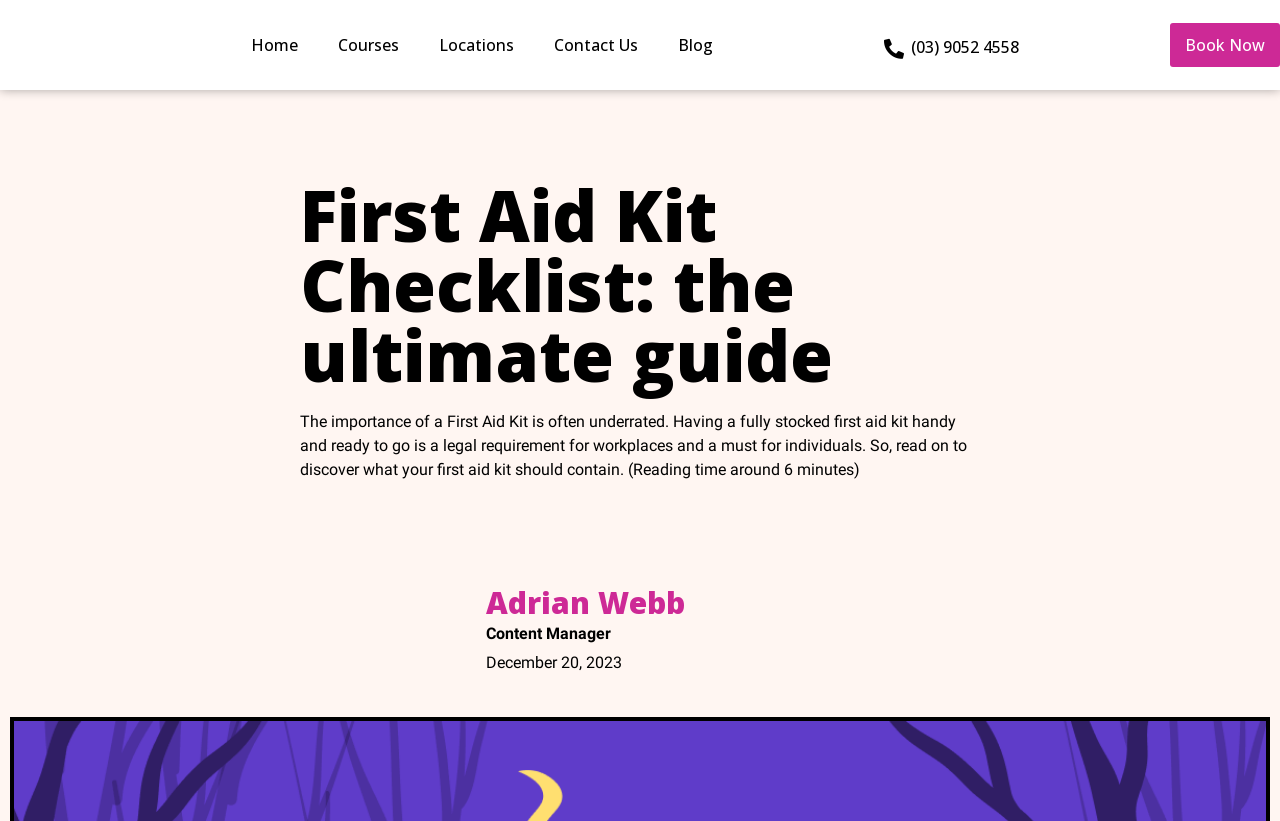Locate the heading on the webpage and return its text.

First Aid Kit Checklist: the ultimate guide